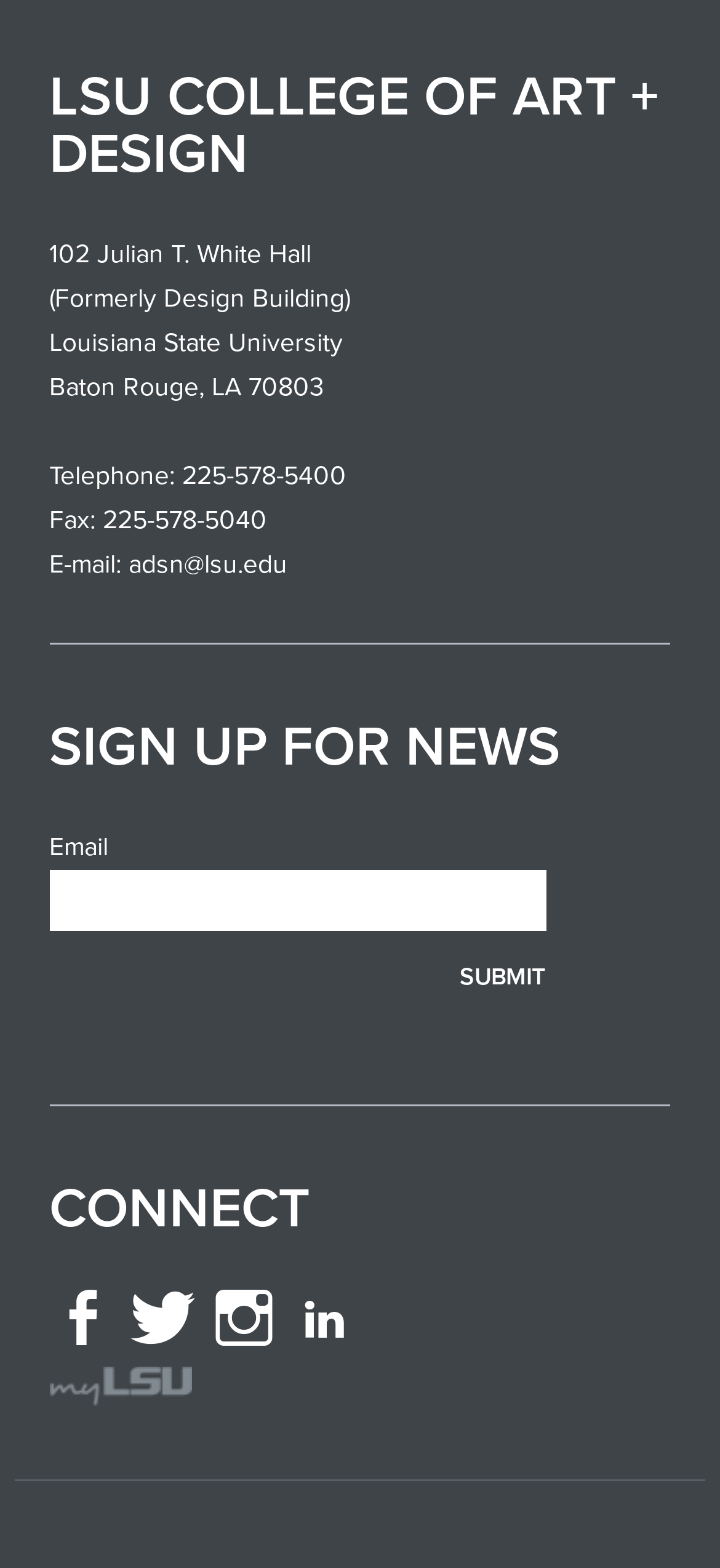What is the email address to contact LSU College of Art + Design?
Please provide a full and detailed response to the question.

I found the email address by looking at the static text elements under the root element, which provide the email address as 'E-mail: adsn@lsu.edu'.